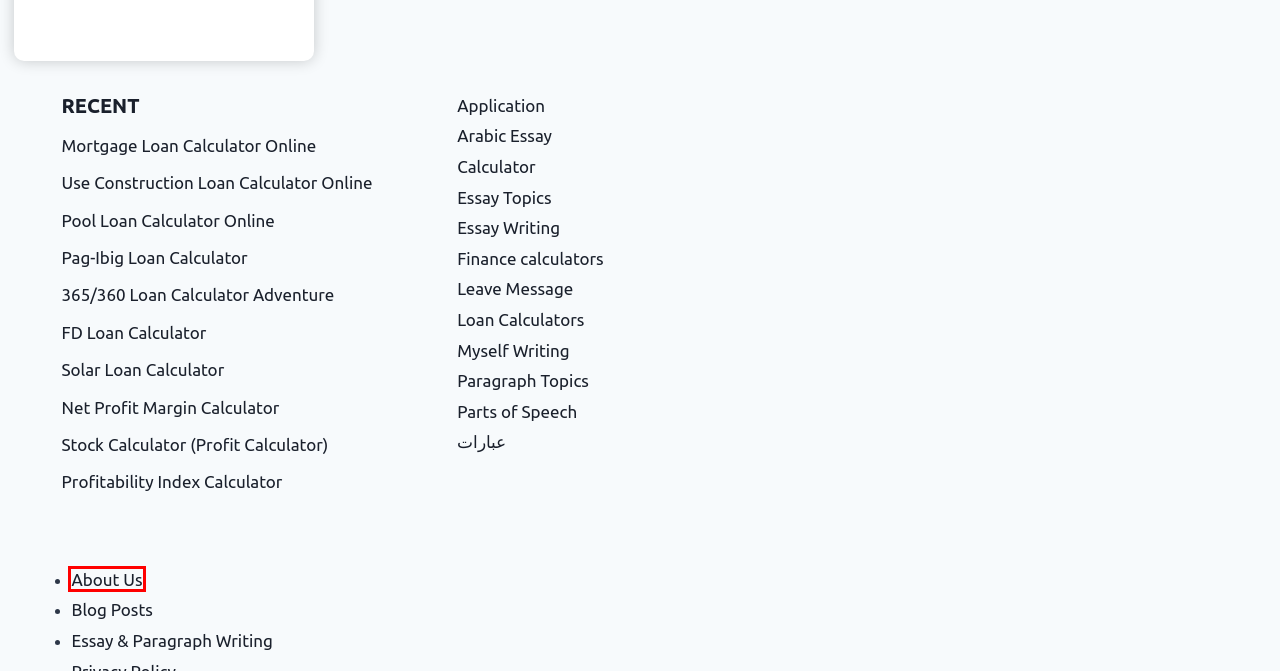Inspect the screenshot of a webpage with a red rectangle bounding box. Identify the webpage description that best corresponds to the new webpage after clicking the element inside the bounding box. Here are the candidates:
A. Stock Calculator (Profit Calculator) | Study Paragraphs
B. Pool Loan Calculator Online | Study Paragraphs
C. About Us | Study Paragraphs
D. 365/360 Loan Calculator Adventure | Study Paragraphs
E. Mortgage Loan Calculator Online | Study Paragraphs
F. Net Profit Margin Calculator | Study Paragraphs
G. Leave Message
H. Arabic Essay

C